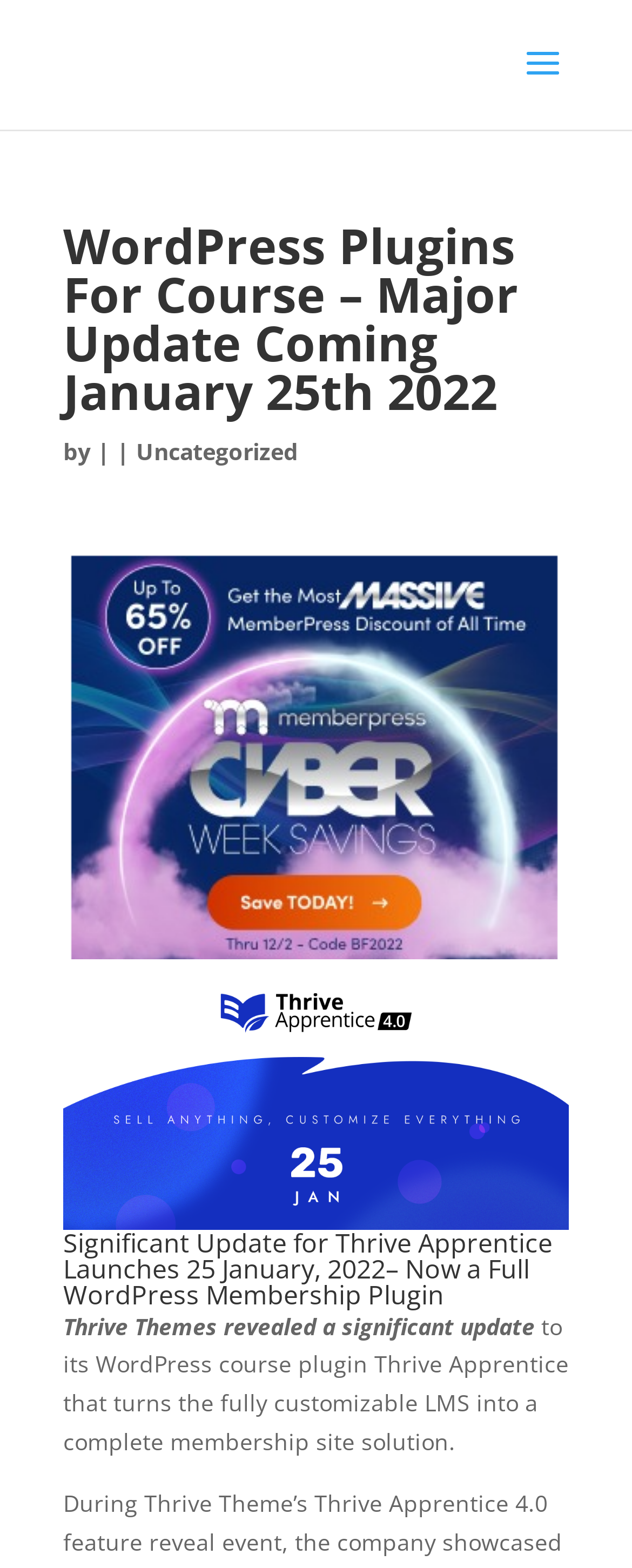Using the information shown in the image, answer the question with as much detail as possible: What is the launch date of Thrive Apprentice 4.0?

The launch date is mentioned in the heading 'Thrive Apprentice 4.0 Update Launches January 25th' and also in the text 'Significant Update for Thrive Apprentice Launches 25 January, 2022– Now a Full WordPress Membership Plugin'.